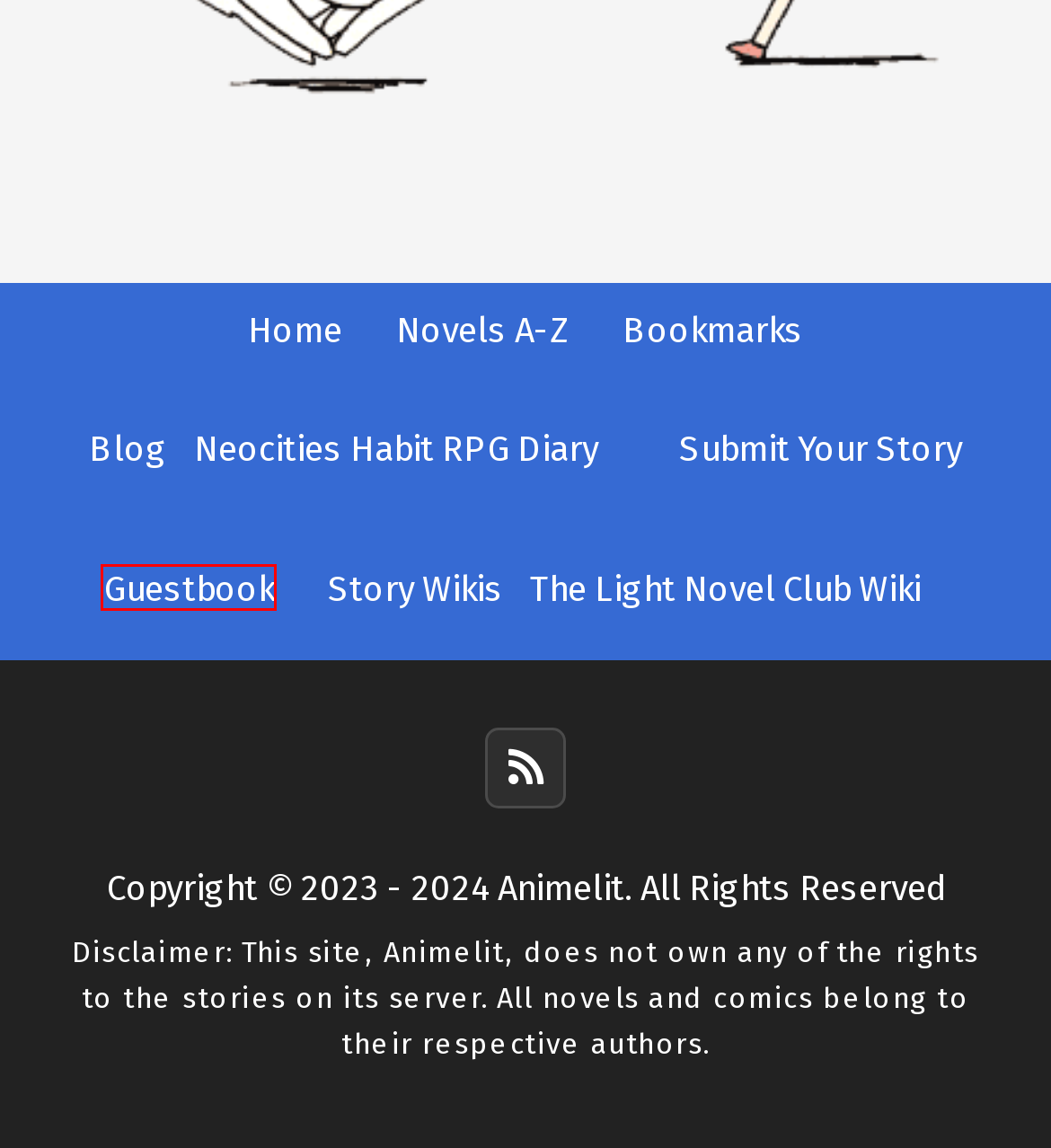You have a screenshot of a webpage with a red bounding box around an element. Choose the best matching webpage description that would appear after clicking the highlighted element. Here are the candidates:
A. Novels A-Z – Animelit
B. Neocities Habit RPG Diary – Animelit
C. The Light Novel Club Wiki – Animelit
D. Blogs – Animelit
E. Bookmarks – Animelit
F. Welcome to our Guestbook! – Animelit
G. Story Wikis – Animelit
H. Submit Your Story – Animelit

F